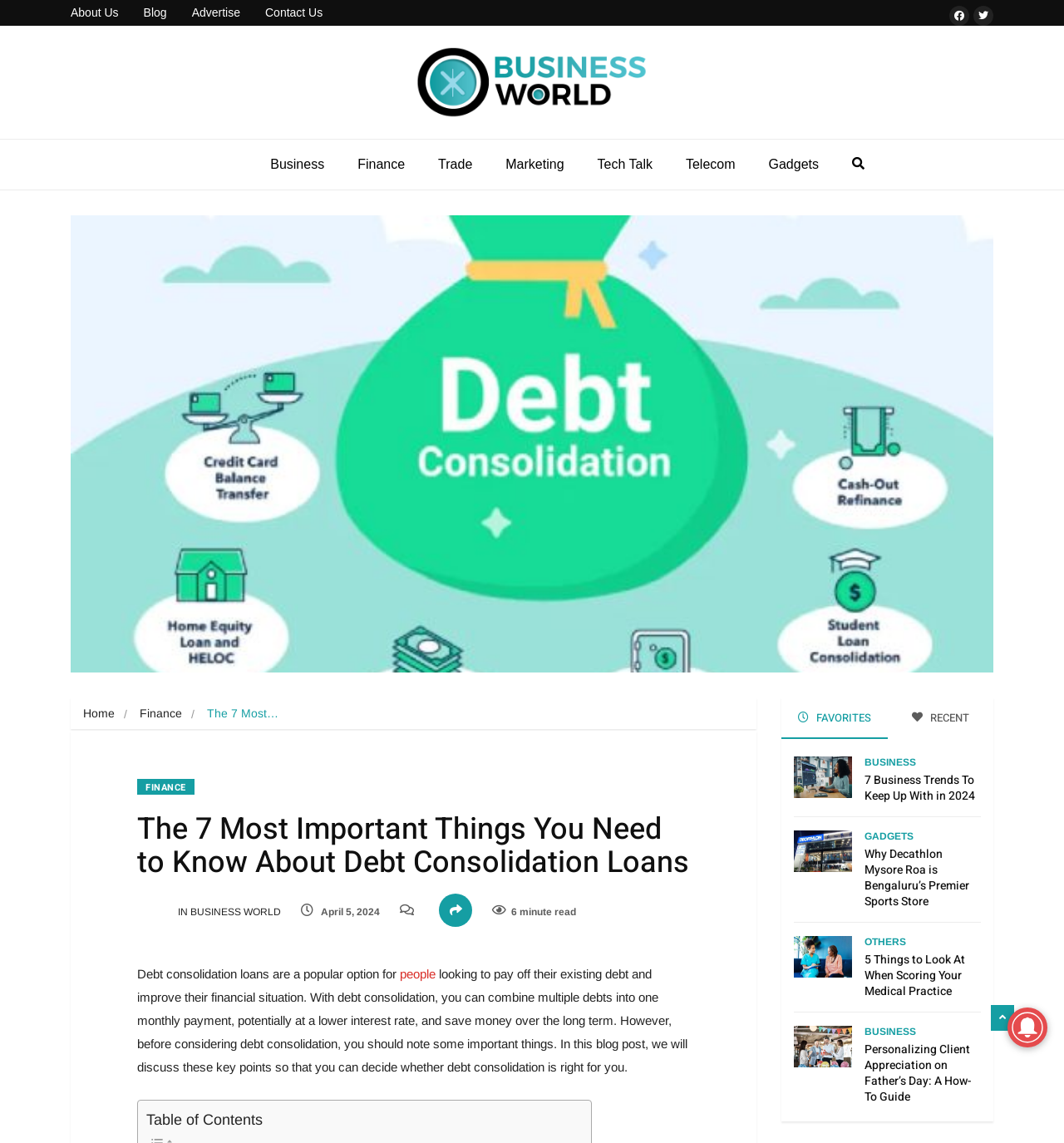Provide the bounding box coordinates in the format (top-left x, top-left y, bottom-right x, bottom-right y). All values are floating point numbers between 0 and 1. Determine the bounding box coordinate of the UI element described as: In Business World

[0.129, 0.793, 0.264, 0.803]